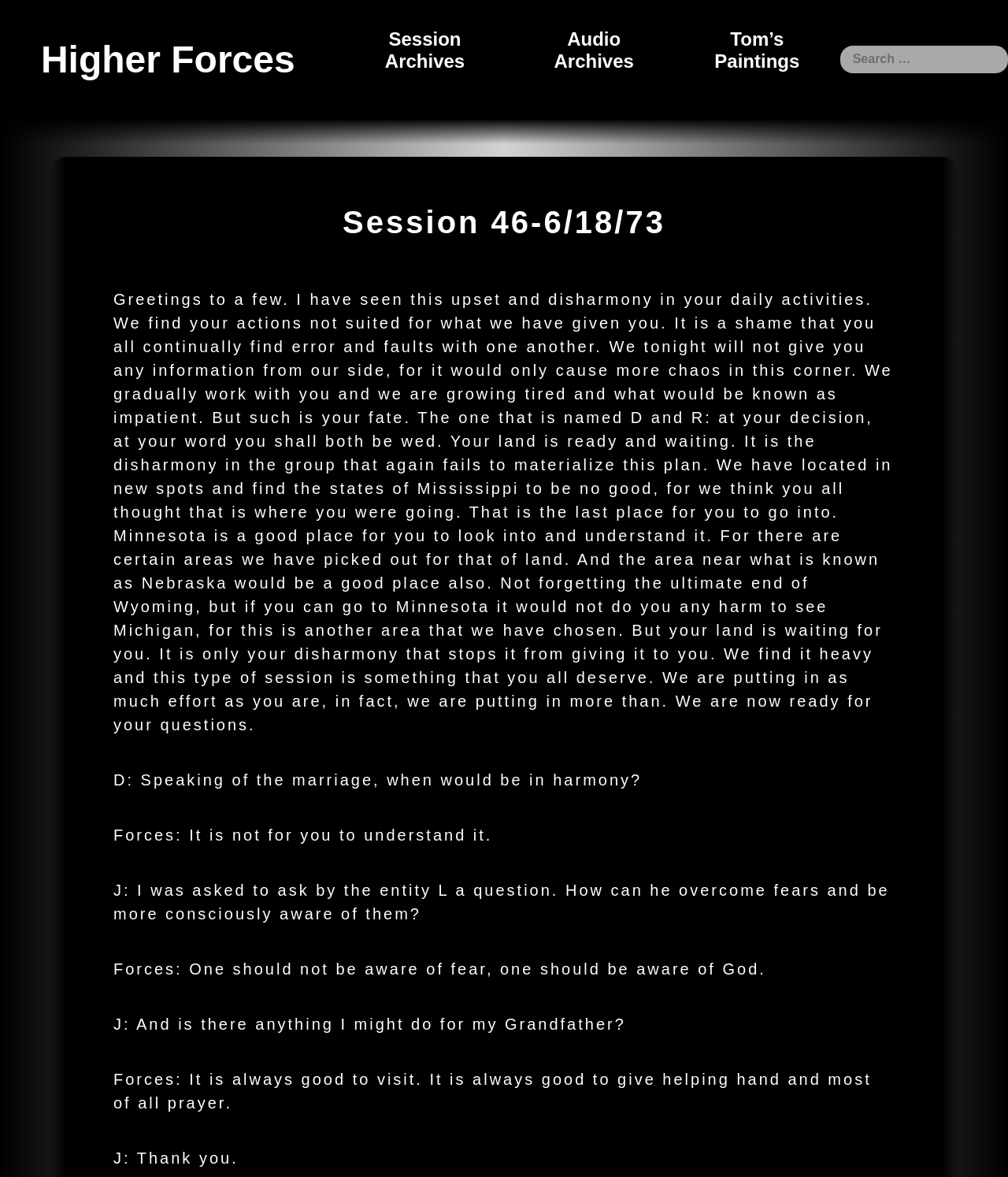Given the description "Audio Archives", determine the bounding box of the corresponding UI element.

[0.528, 0.02, 0.65, 0.065]